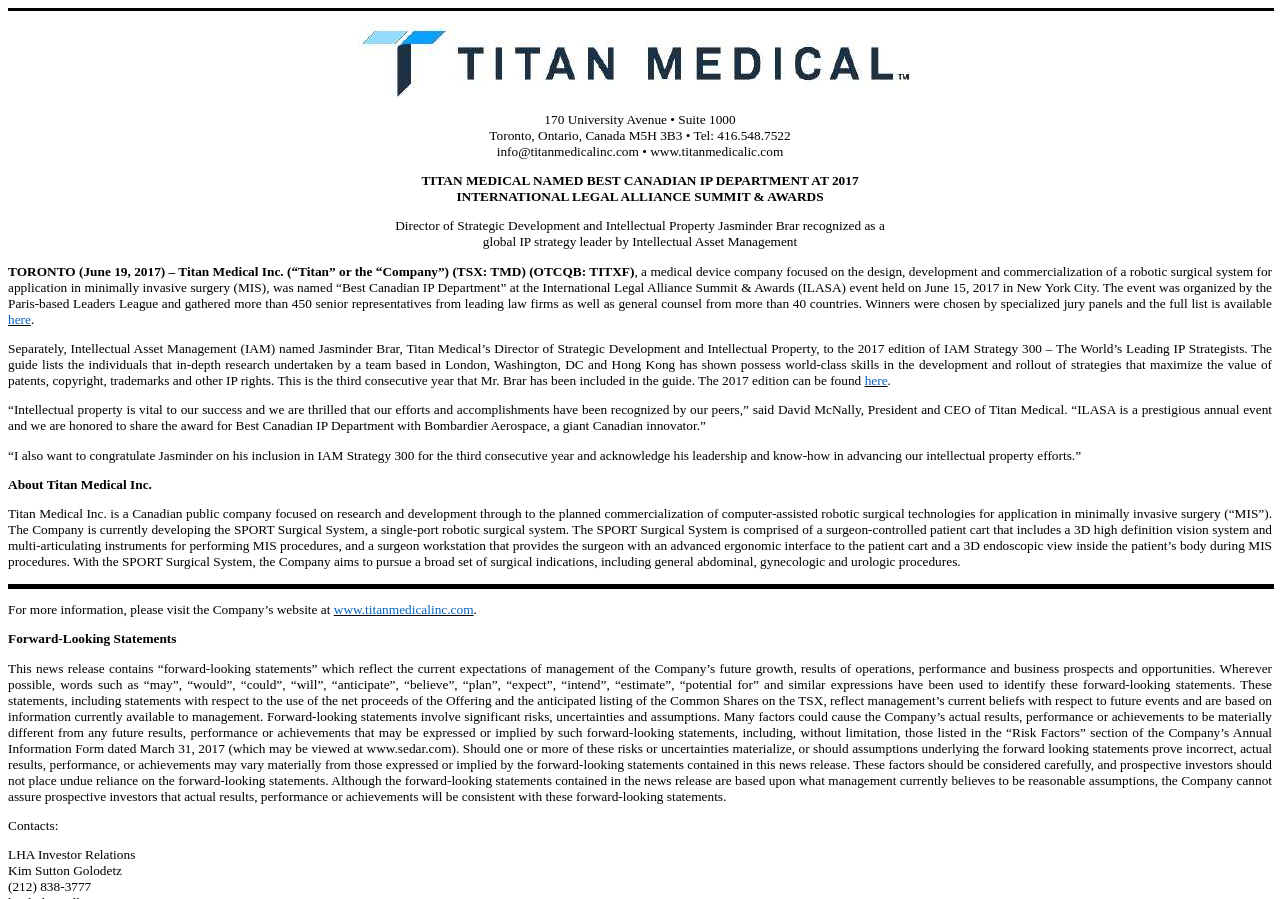Provide a brief response to the question below using one word or phrase:
What is the name of the robotic surgical system being developed by Titan Medical?

SPORT Surgical System